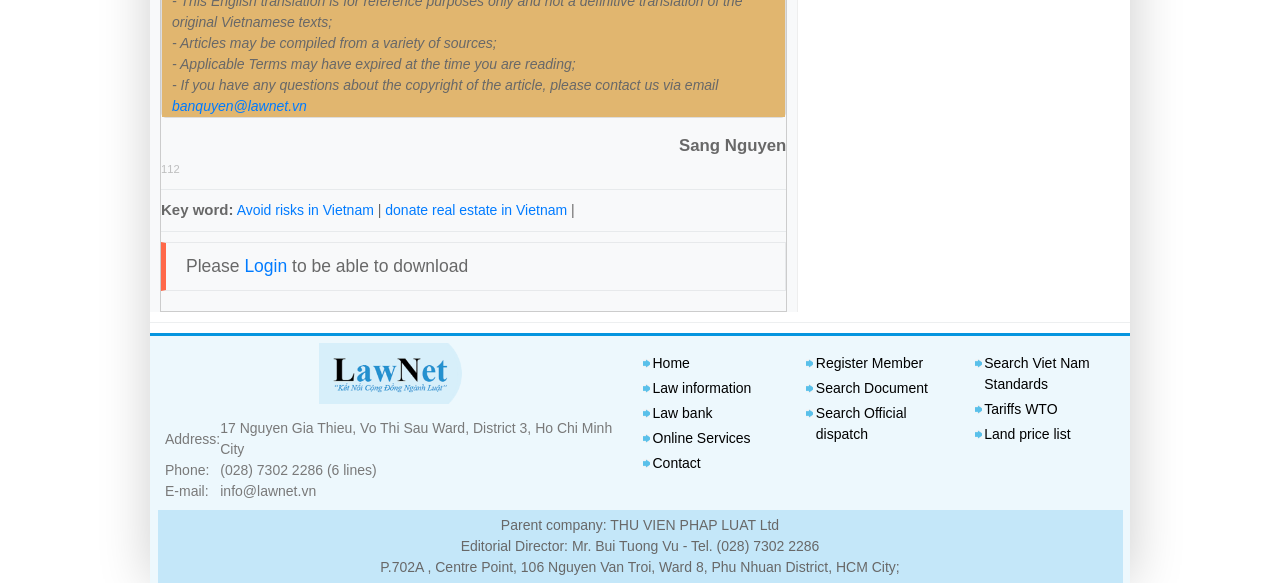What is the name of the parent company?
Based on the image, please offer an in-depth response to the question.

I found the name of the parent company by looking at the text 'Parent company: THU VIEN PHAP LUAT Ltd' at the bottom of the page.